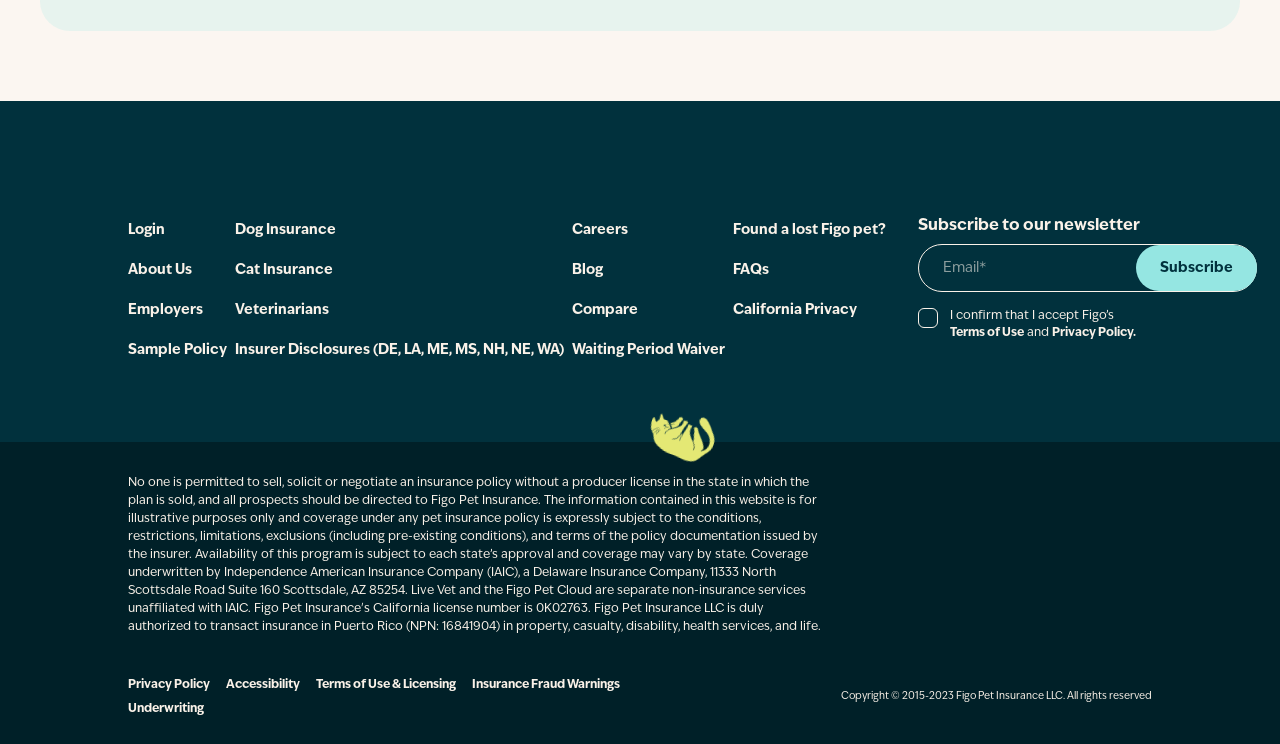What is the purpose of the 'Terms of Use' link?
Please respond to the question with a detailed and thorough explanation.

The 'Terms of Use' link is likely to lead to a page that outlines the terms and conditions of using the Figo website or services. It is a common practice for websites to provide such information to users.